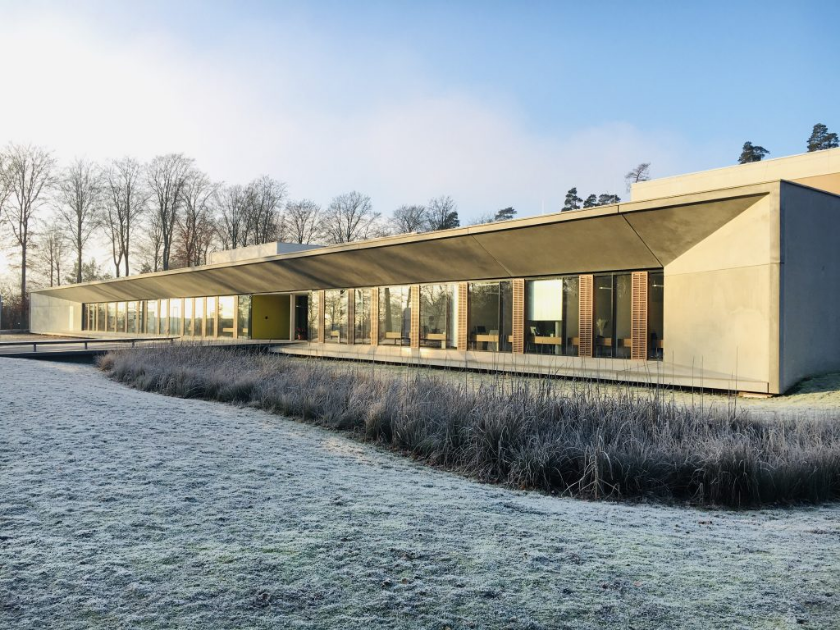Create a detailed narrative of what is happening in the image.

The image depicts the Marburg Ion Beam Therapy Center (MIT), showcasing its modern architectural design. Nestled in a serene landscape, the center features a sleek, elongated structure with large glass windows that provide ample natural light, reflecting the center's commitment to offering advanced medical treatments in a welcoming environment. Frost covers the surrounding land, hinting at a chilly atmosphere, while the gently sloping roofline harmonizes with the natural setting and the tall trees in the background. This facility plays a significant role in particle therapy, particularly beneficial for pediatric patients, as it minimizes long-term growth and developmental impacts associated with conventional cancer treatments.